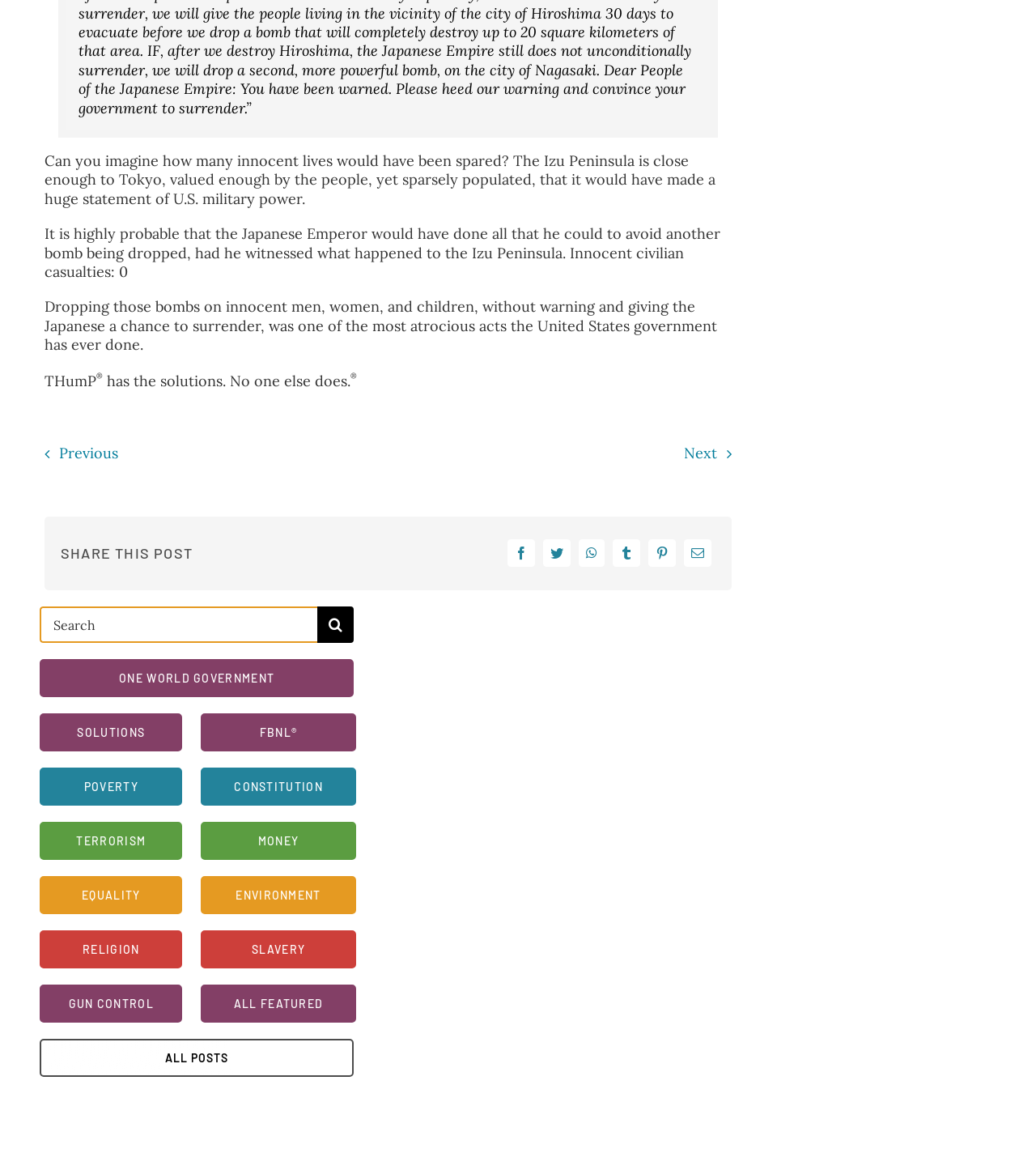Respond to the question below with a single word or phrase:
What is the meaning of the 'THumP' logo?

Unknown